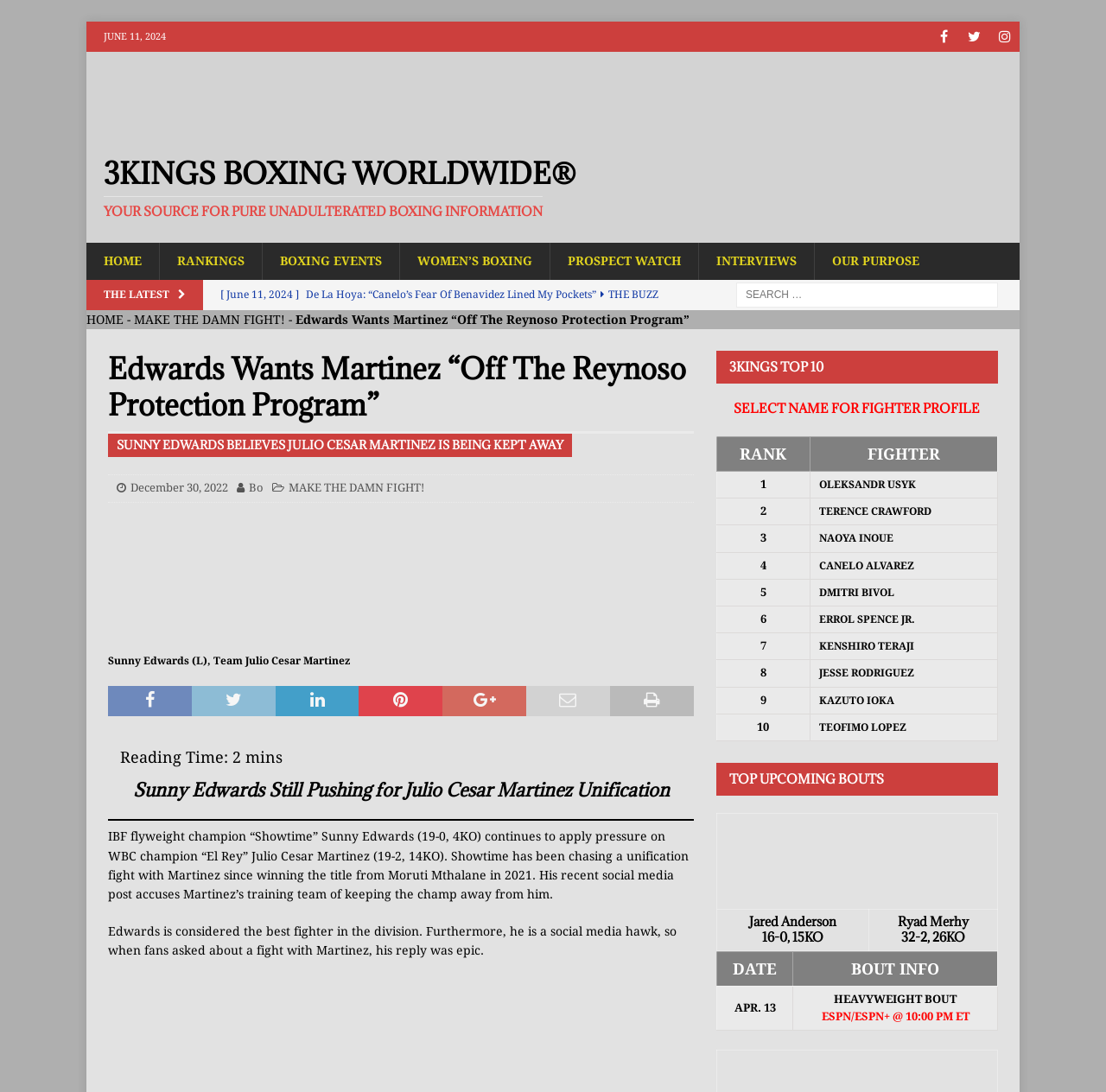What is the purpose of the search box at the top right of the webpage?
Offer a detailed and exhaustive answer to the question.

I found a search box at the top right of the webpage, which is likely used to search for specific content, such as articles or fighter profiles, within the website.